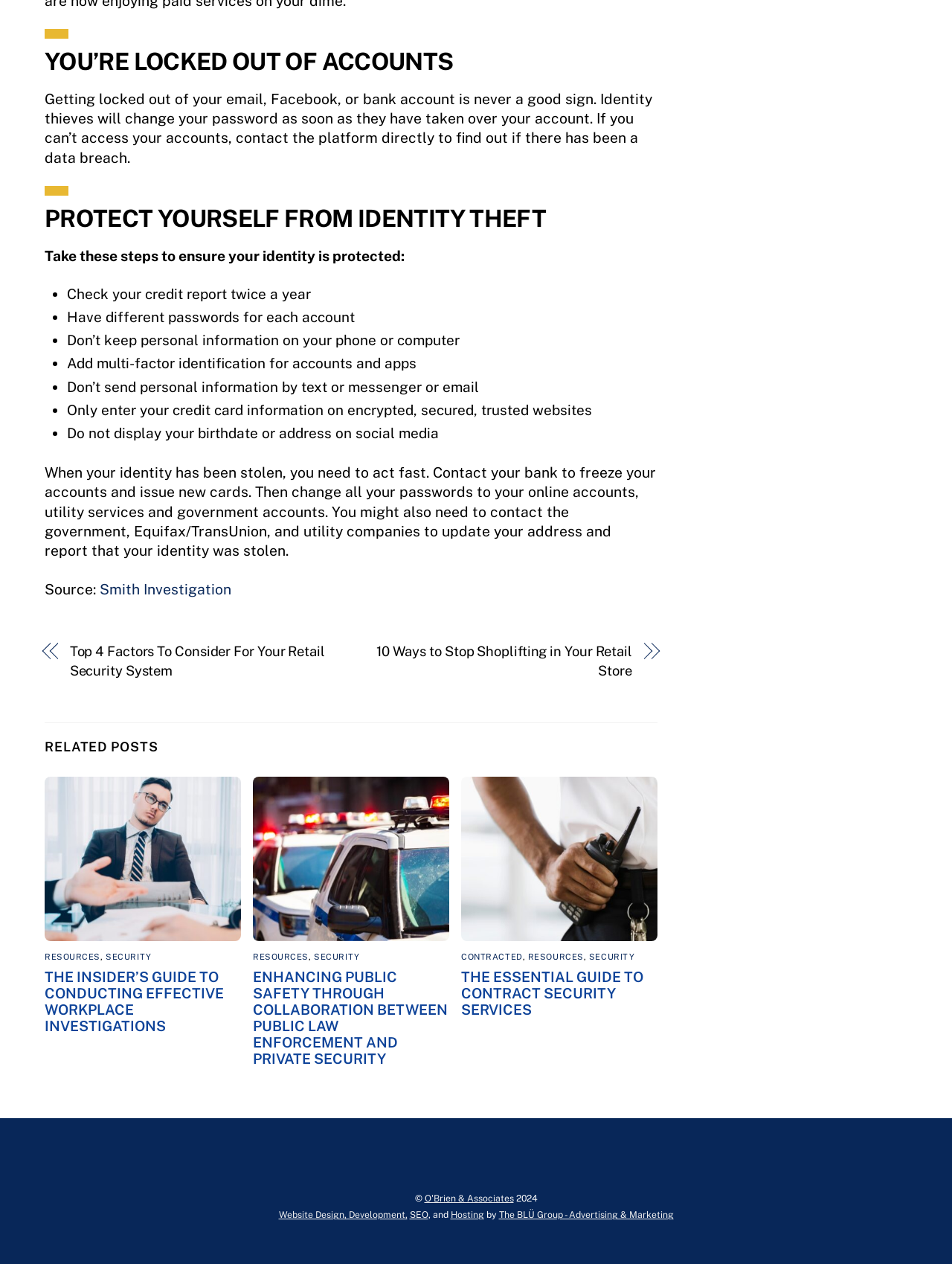Pinpoint the bounding box coordinates of the clickable element needed to complete the instruction: "Explore 'ENHANCING PUBLIC SAFETY THROUGH COLLABORATION BETWEEN PUBLIC LAW ENFORCEMENT AND PRIVATE SECURITY'". The coordinates should be provided as four float numbers between 0 and 1: [left, top, right, bottom].

[0.266, 0.766, 0.47, 0.844]